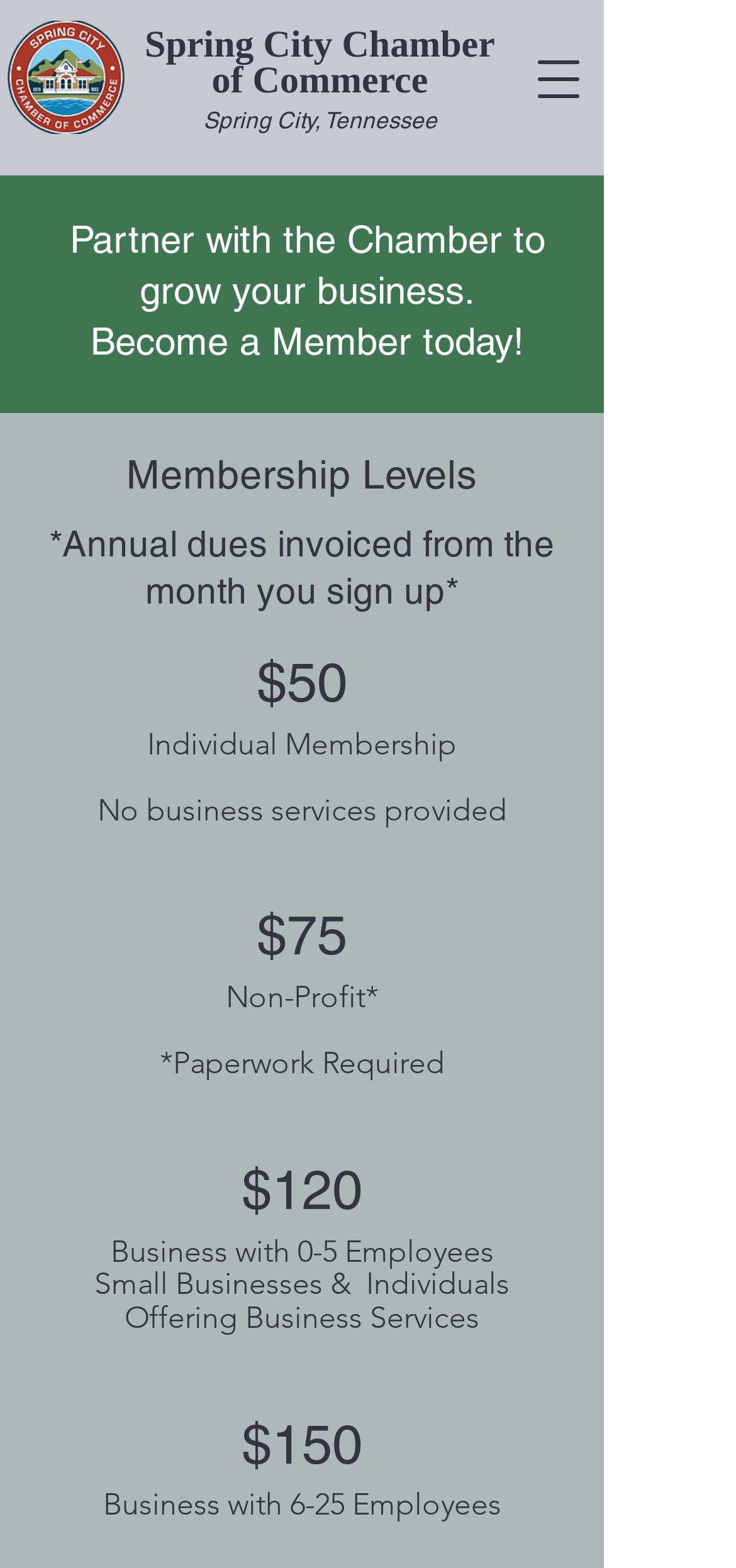Extract the main heading text from the webpage.

Spring City Chamber of Commerce
Spring City, Tennessee